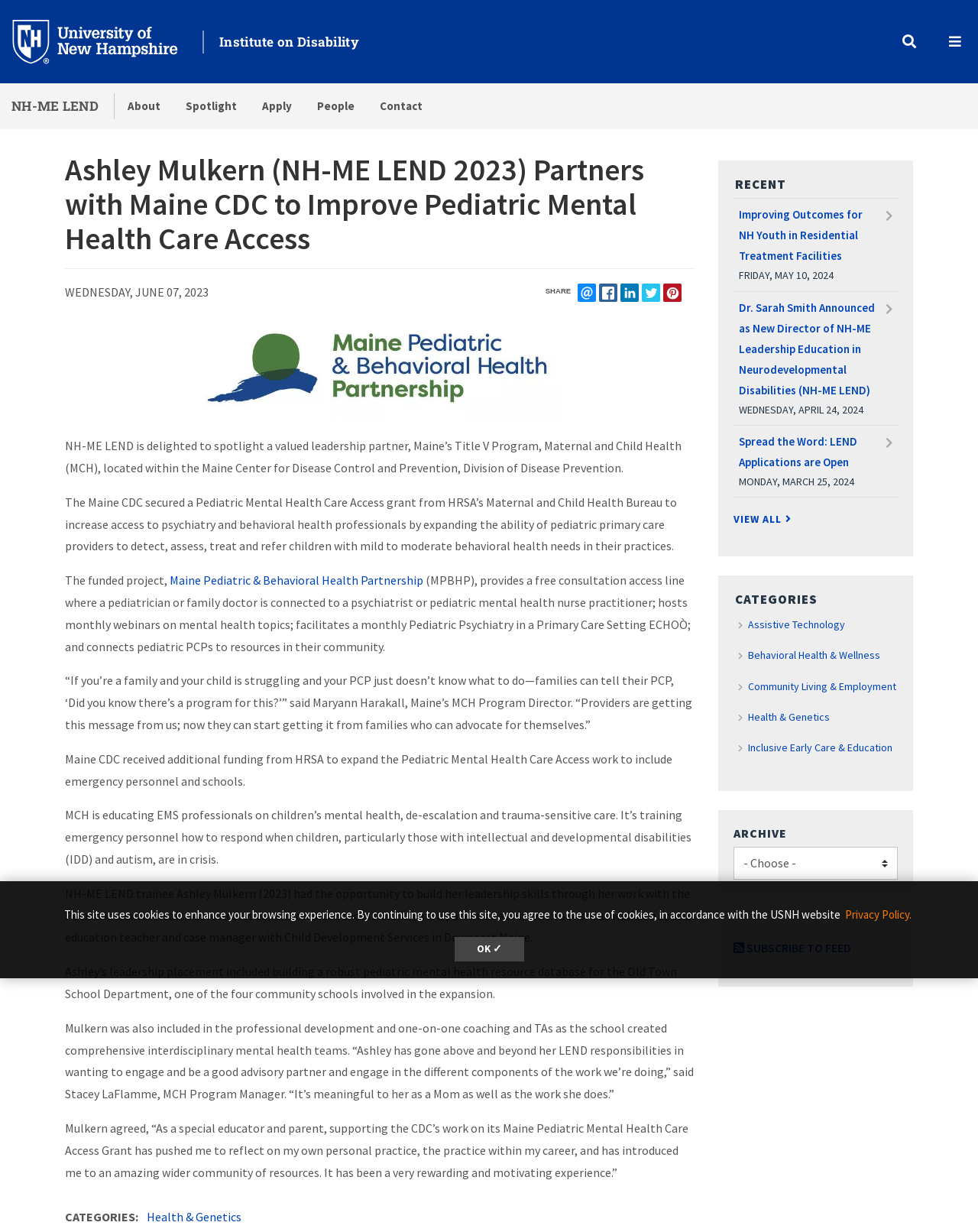What is the name of the program spotlighted in this article?
Look at the screenshot and respond with one word or a short phrase.

Maine’s Title V Program